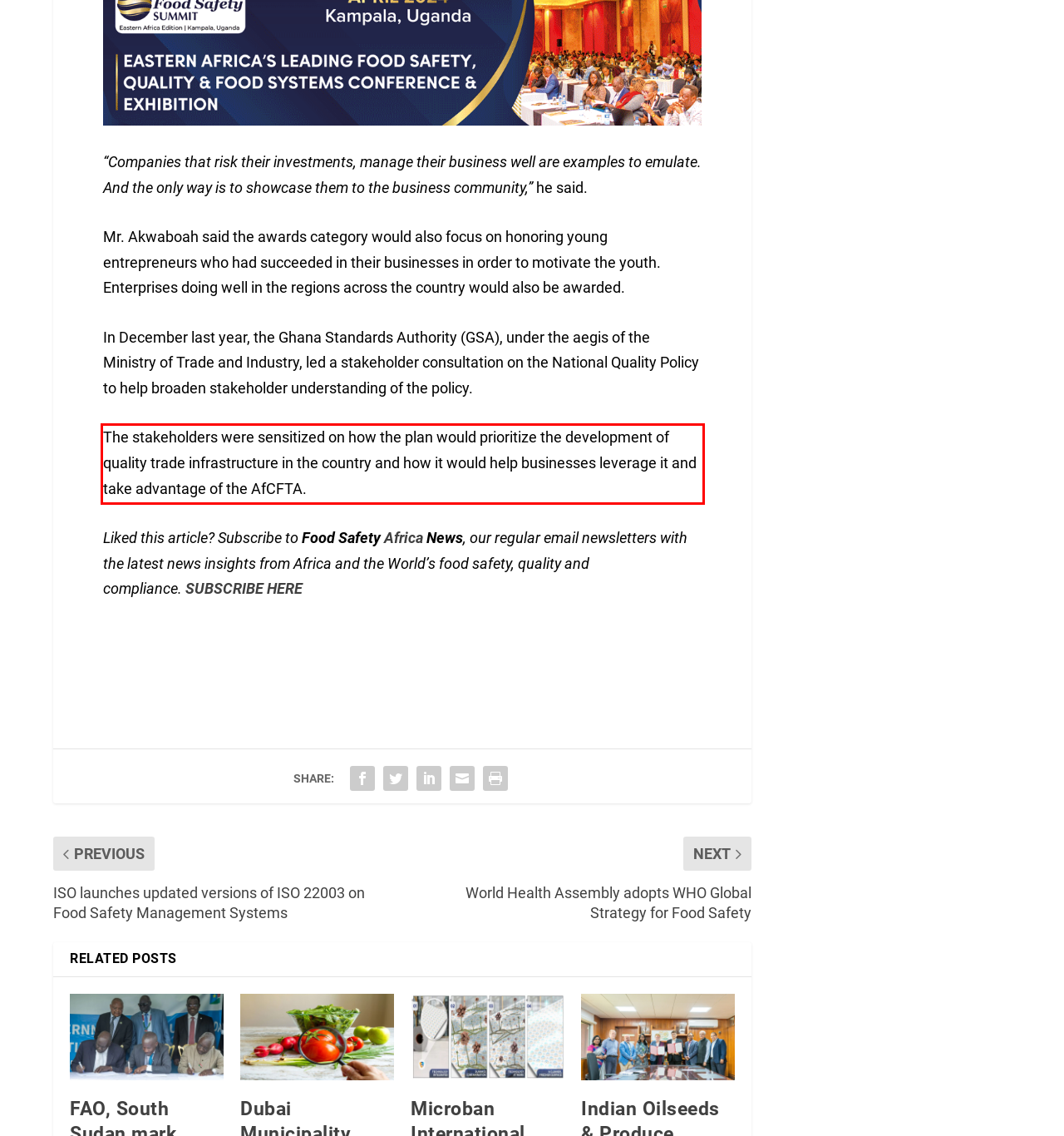From the screenshot of the webpage, locate the red bounding box and extract the text contained within that area.

The stakeholders were sensitized on how the plan would prioritize the development of quality trade infrastructure in the country and how it would help businesses leverage it and take advantage of the AfCFTA.